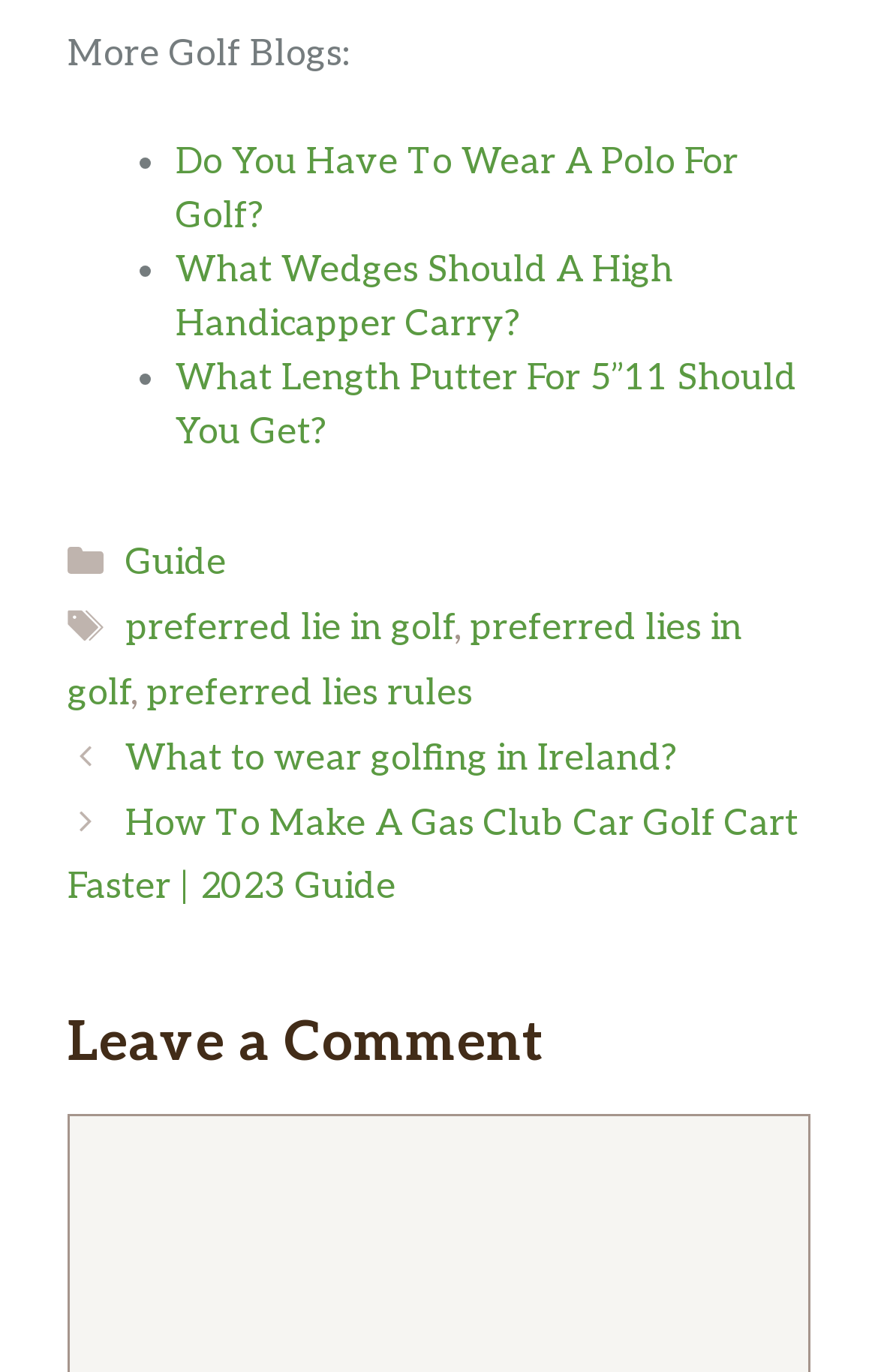Please locate the bounding box coordinates of the element's region that needs to be clicked to follow the instruction: "View 'What Wedges Should A High Handicapper Carry?' article". The bounding box coordinates should be provided as four float numbers between 0 and 1, i.e., [left, top, right, bottom].

[0.2, 0.183, 0.767, 0.253]